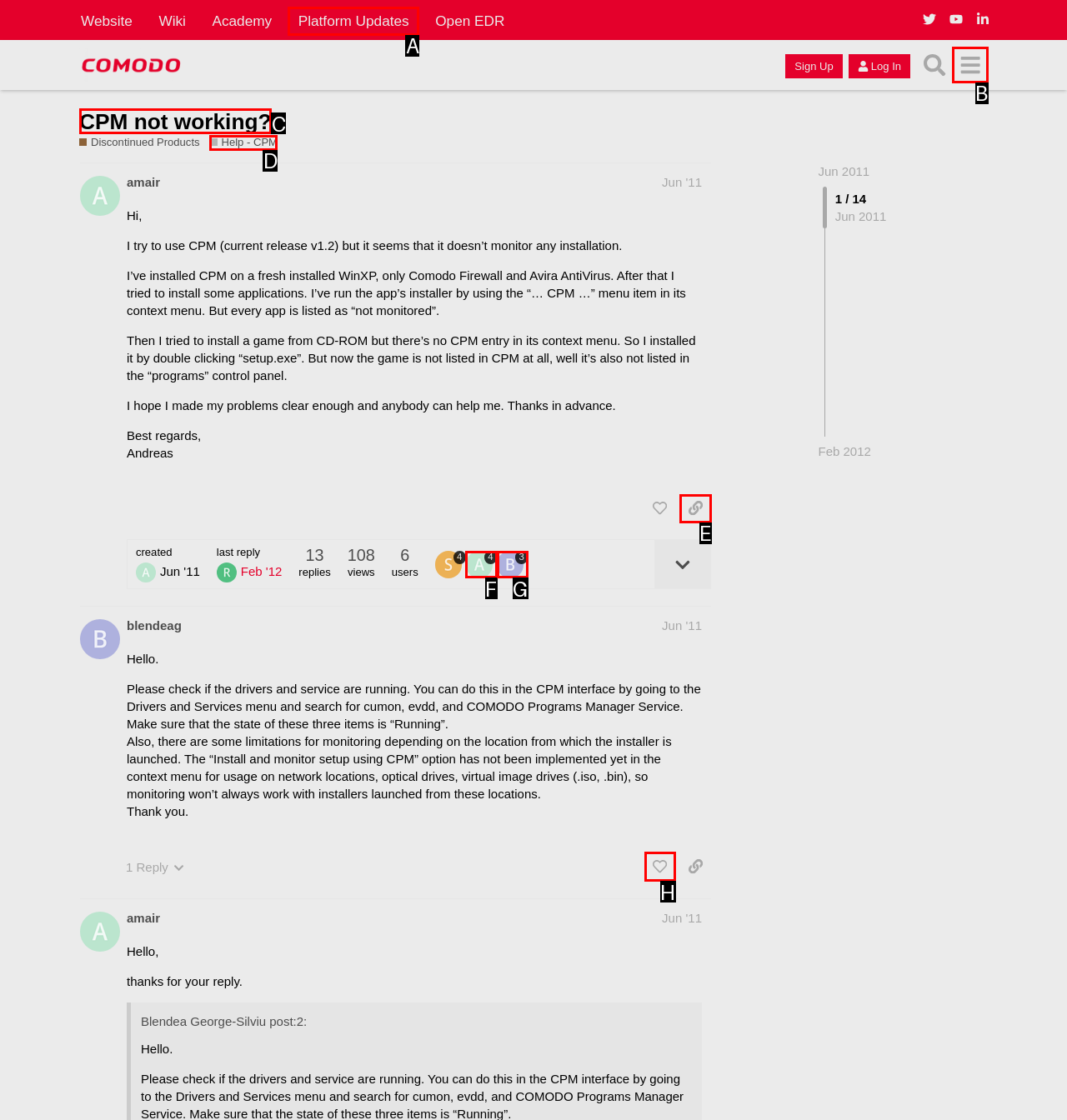Tell me which one HTML element I should click to complete the following task: Like the second post
Answer with the option's letter from the given choices directly.

H